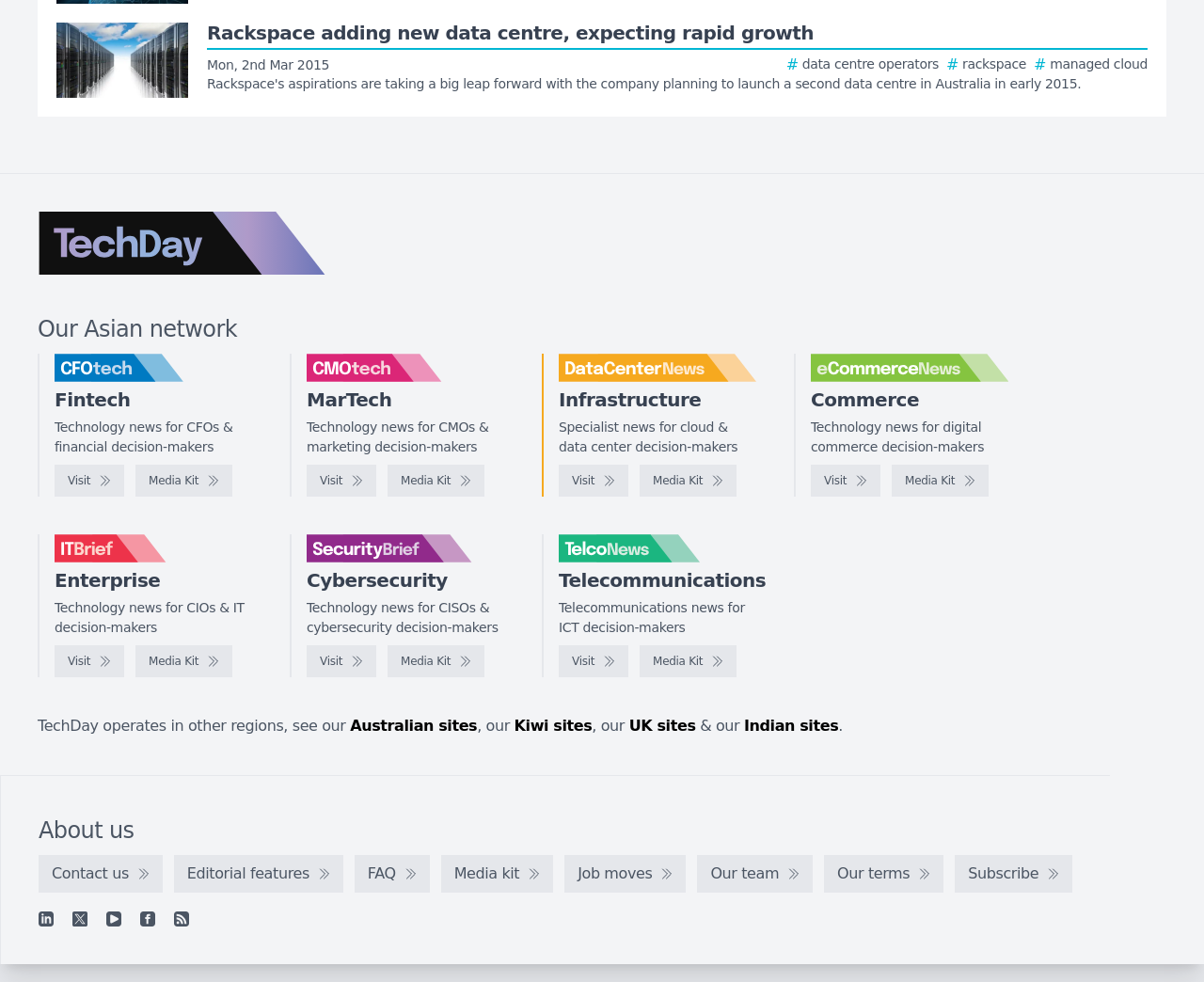From the webpage screenshot, predict the bounding box coordinates (top-left x, top-left y, bottom-right x, bottom-right y) for the UI element described here: Visit

[0.255, 0.657, 0.313, 0.69]